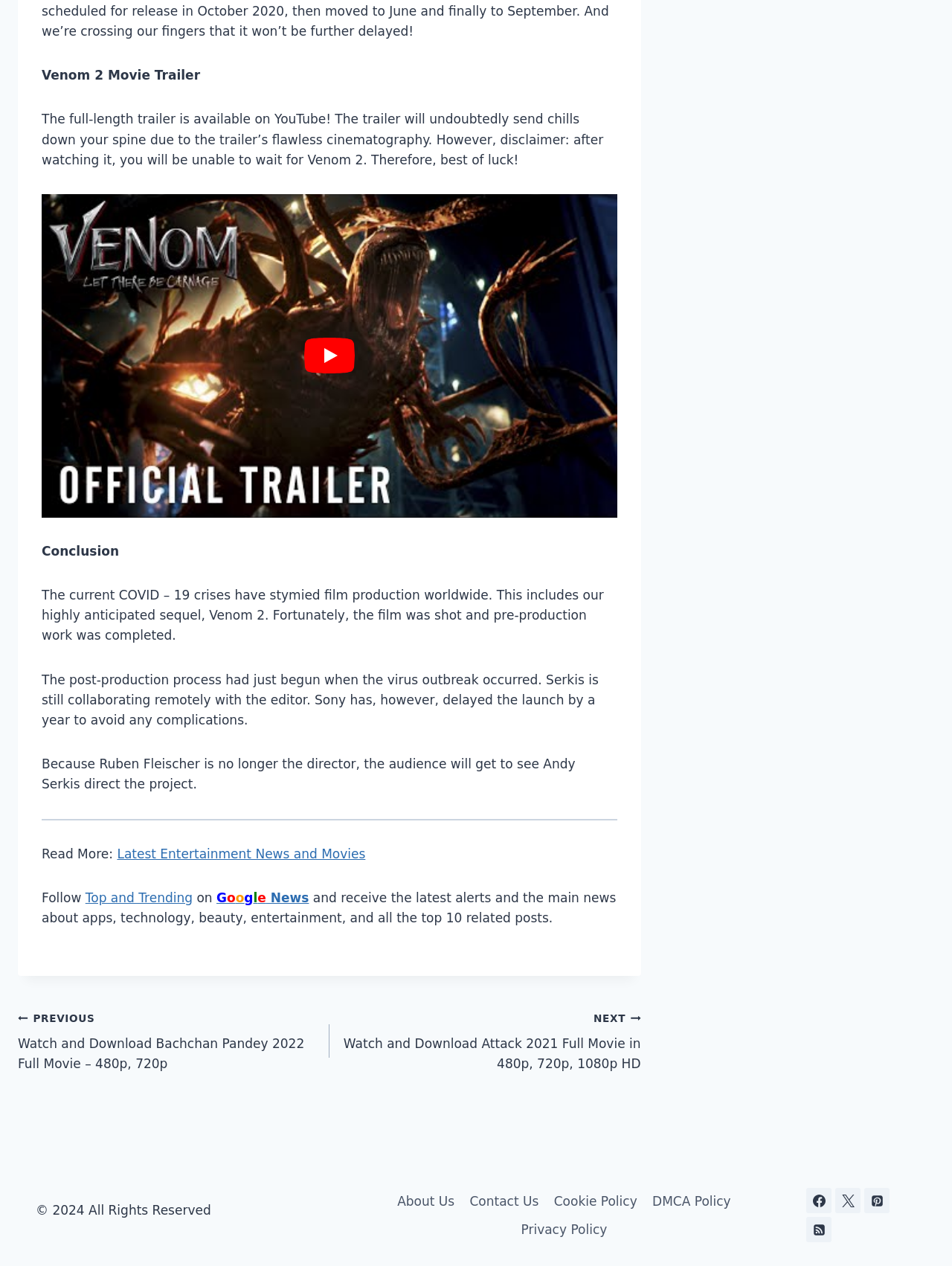Show me the bounding box coordinates of the clickable region to achieve the task as per the instruction: "Watch the Venom 2 movie trailer on YouTube".

[0.044, 0.111, 0.648, 0.451]